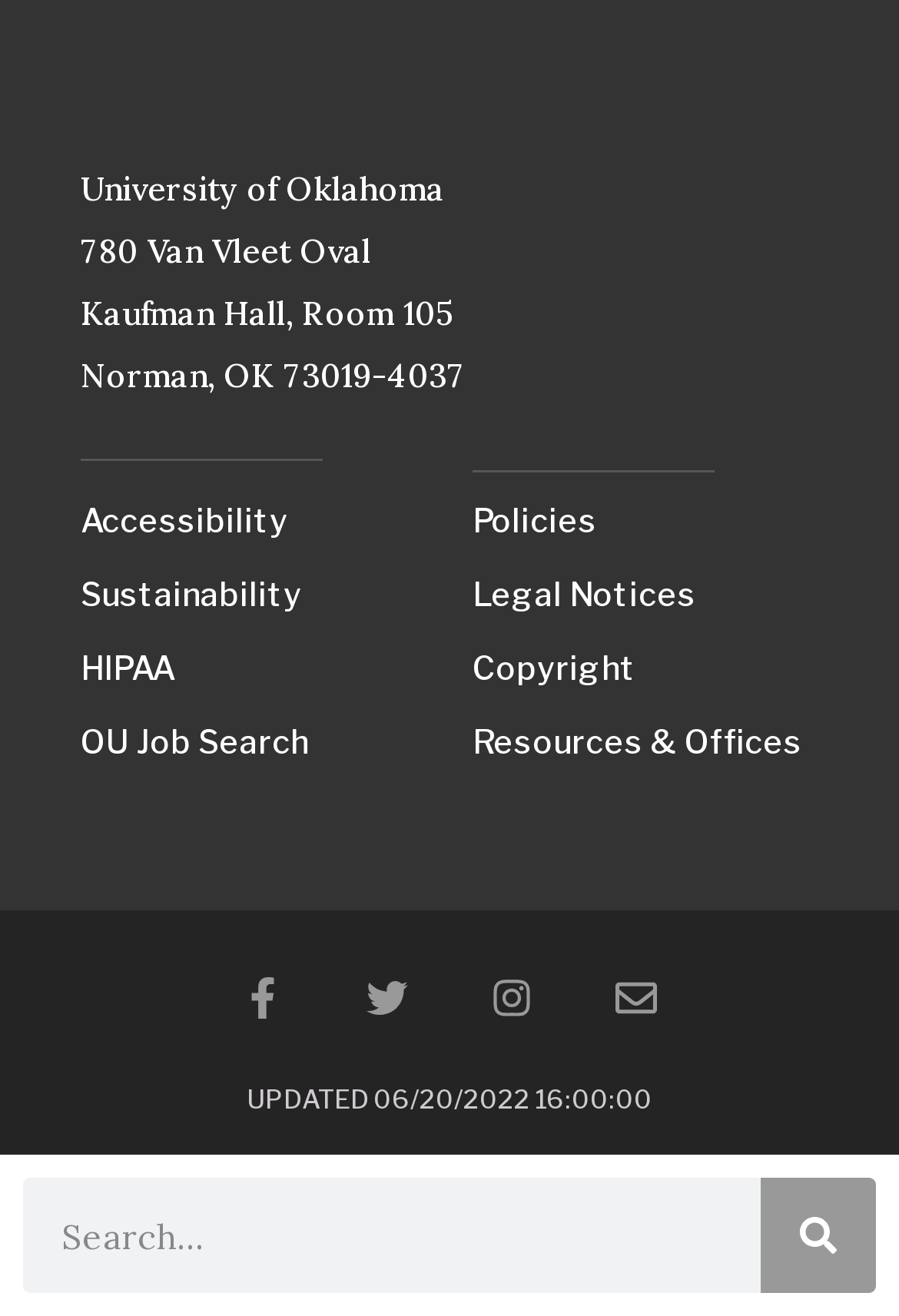Locate the bounding box coordinates of the element you need to click to accomplish the task described by this instruction: "Visit the OU Job Search page".

[0.09, 0.539, 0.474, 0.587]